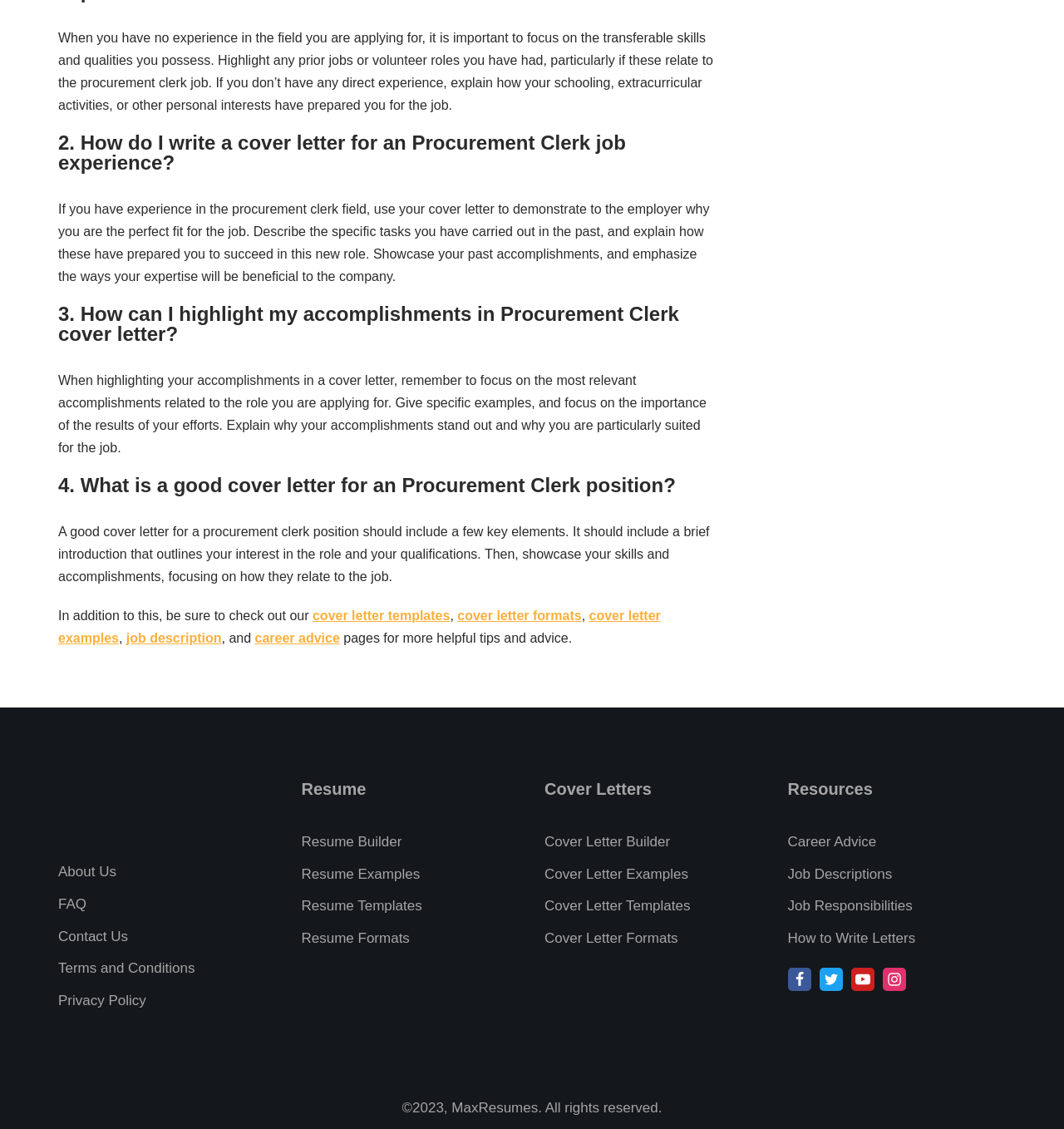What is the main topic of this webpage?
Please provide a comprehensive answer to the question based on the webpage screenshot.

Based on the content of the webpage, it appears to be providing guidance and tips on how to write a cover letter for a Procurement Clerk job. The headings and static text elements on the page suggest that the main topic is focused on this specific job role and the cover letter writing process.